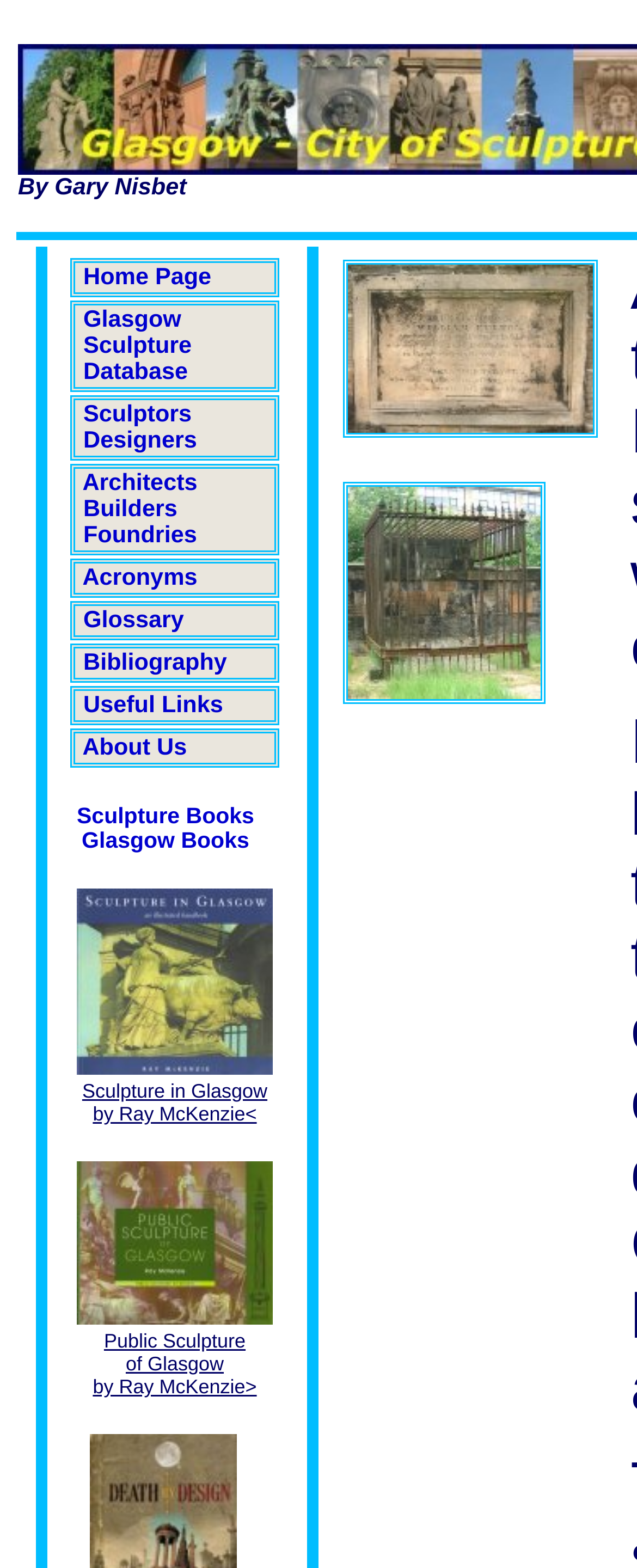Respond to the following question using a concise word or phrase: 
What is the name of the foundry?

William Fulton & Sons